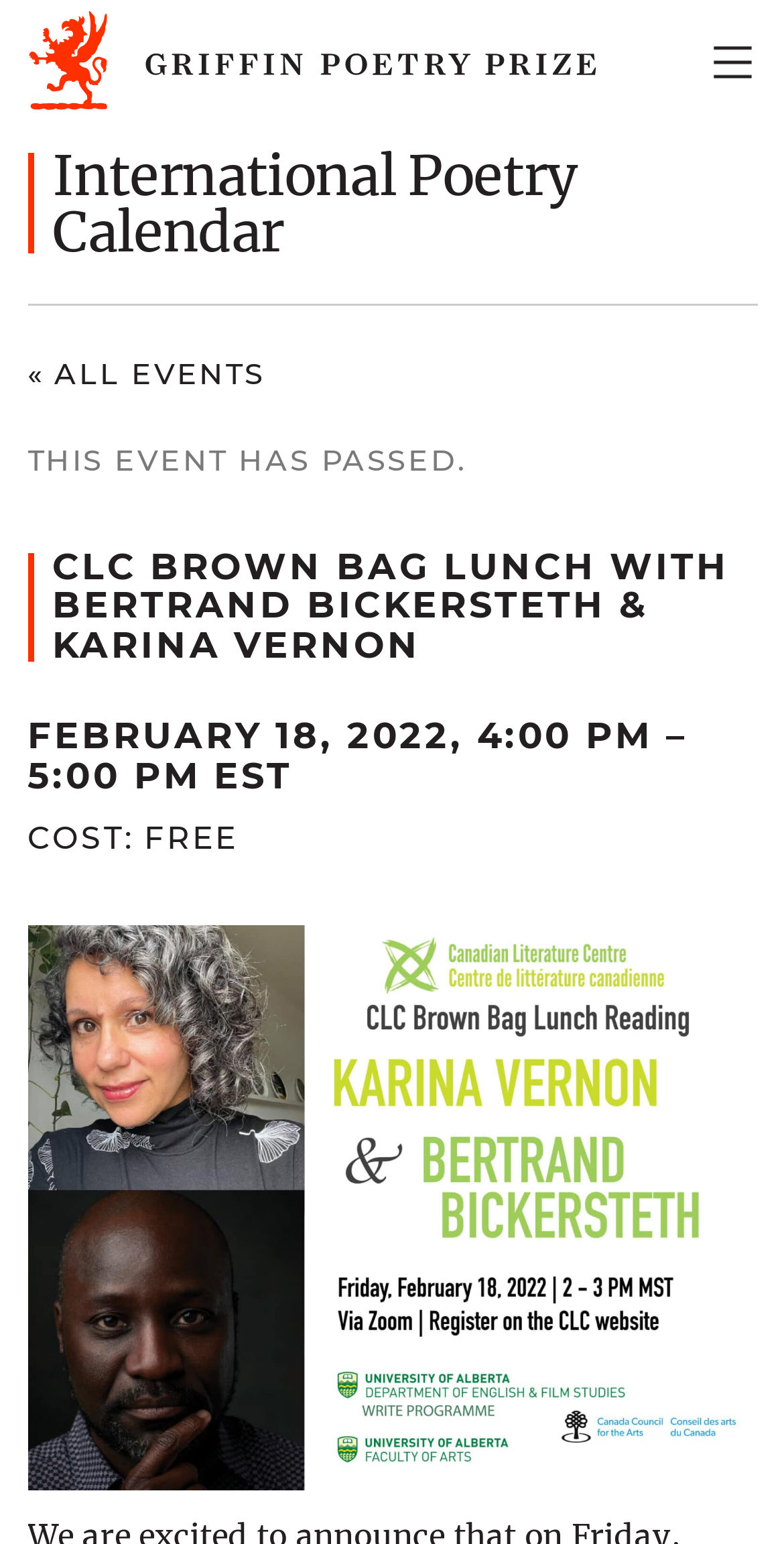What is the name of the event? Observe the screenshot and provide a one-word or short phrase answer.

CLC Brown Bag Lunch